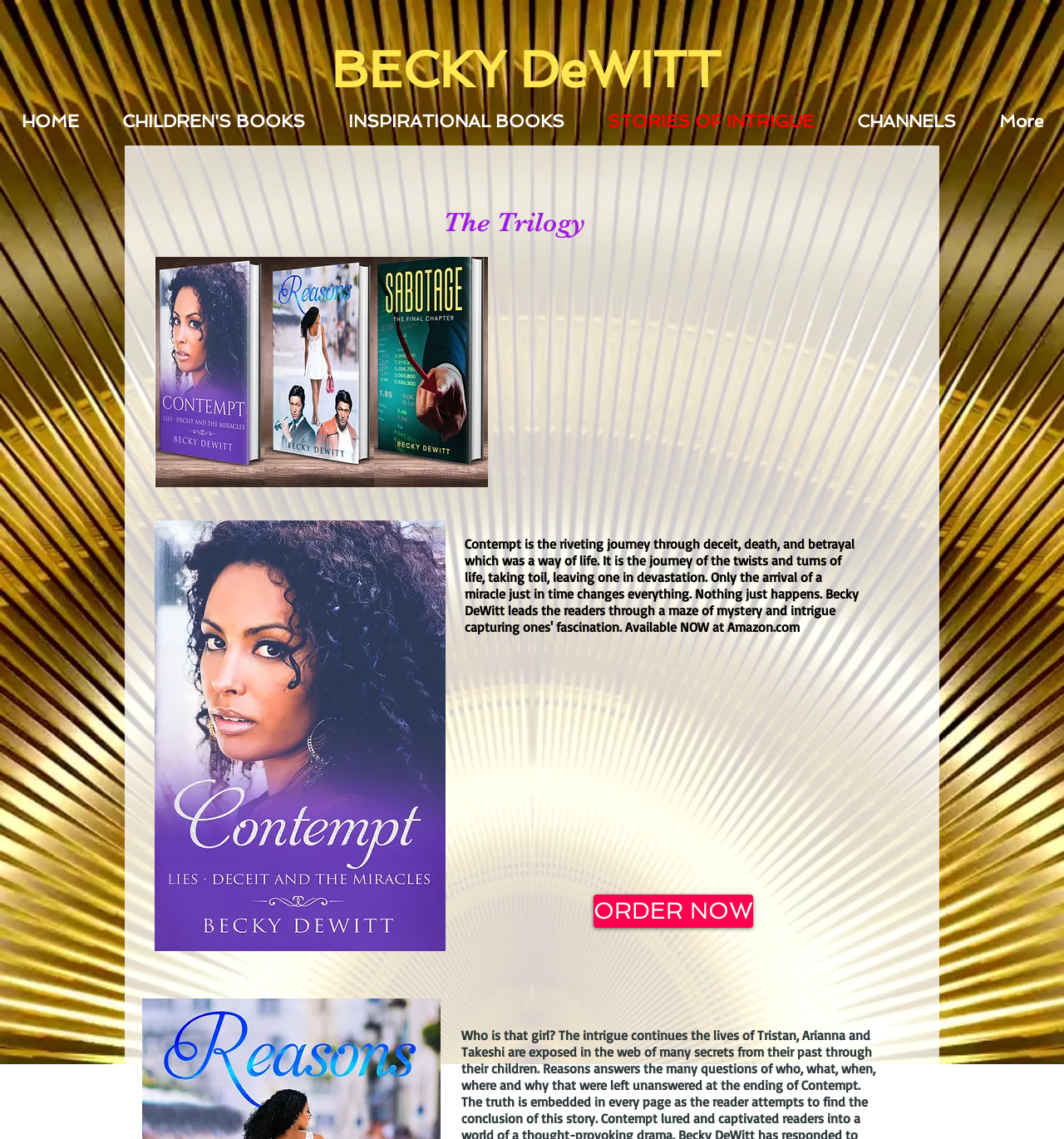Explain in detail what is displayed on the webpage.

The webpage is about Becky DeWitt, an author, and her stories of intrigue. At the top of the page, there is a heading with the author's name, "BECKY DeWITT", which is also a link. Below the author's name, there is a navigation menu with links to different sections of the website, including "HOME", "CHILDREN'S BOOKS", "INSPIRATIONAL BOOKS", "STORIES OF INTRIGUE", and "CHANNELS". The navigation menu spans the entire width of the page.

On the left side of the page, there are two images. The top image is "TRILOGY.jpg", and the bottom image is "Beckydewitt1.jpg". These images take up about half of the page's width.

To the right of the images, there is a heading that reads "The Trilogy". Below this heading, there is a link to "ORDER NOW", which is positioned near the bottom of the page.

Overall, the webpage appears to be a promotional page for Becky DeWitt's stories of intrigue, with a focus on her trilogy and a call to action to order now.